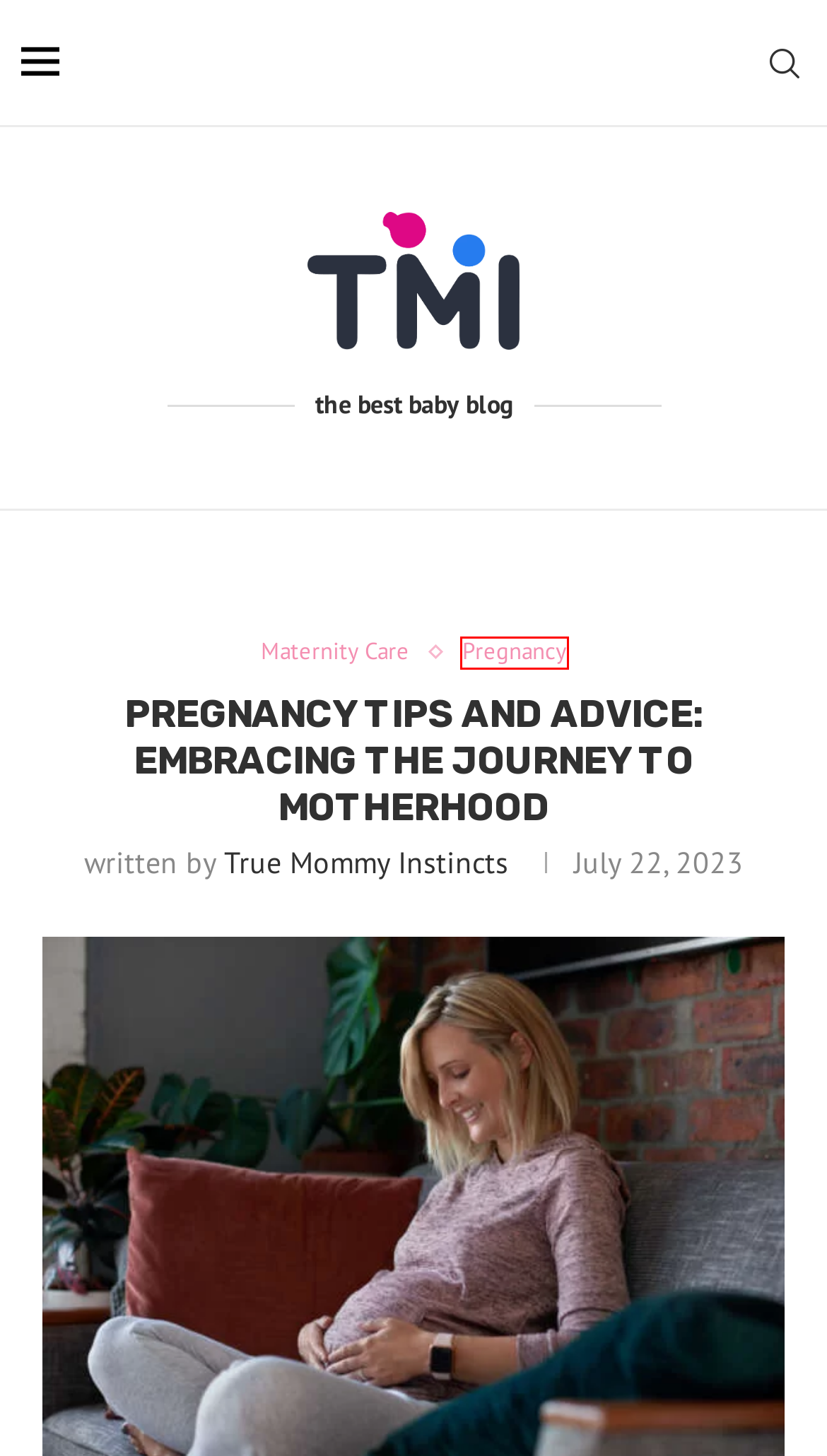You are presented with a screenshot of a webpage containing a red bounding box around an element. Determine which webpage description best describes the new webpage after clicking on the highlighted element. Here are the candidates:
A. Diet & Nutrition – True Mommy Instinct
B. Dealing with Emotional Eating Postpartum: Coping Strategies and Alternatives – True Mommy Instinct
C. Pregnancy – True Mommy Instinct
D. Stylish and comfortable fashion for moms – True Mommy Instinct
E. Lifestyle – True Mommy Instinct
F. True Mommy Instincts – True Mommy Instinct
G. new-born – True Mommy Instinct
H. True Mommy Instinct

C